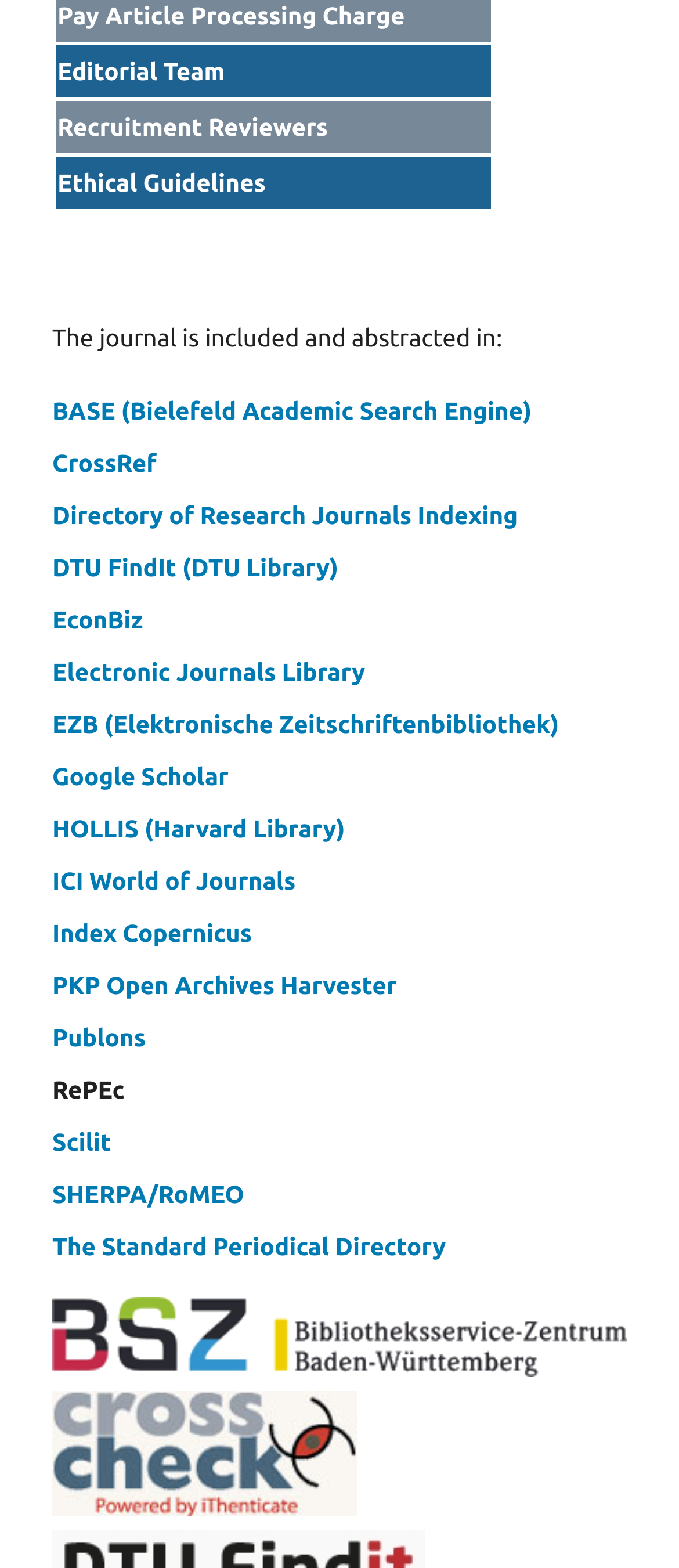Using the description: "CrossRef", identify the bounding box of the corresponding UI element in the screenshot.

[0.077, 0.286, 0.231, 0.304]